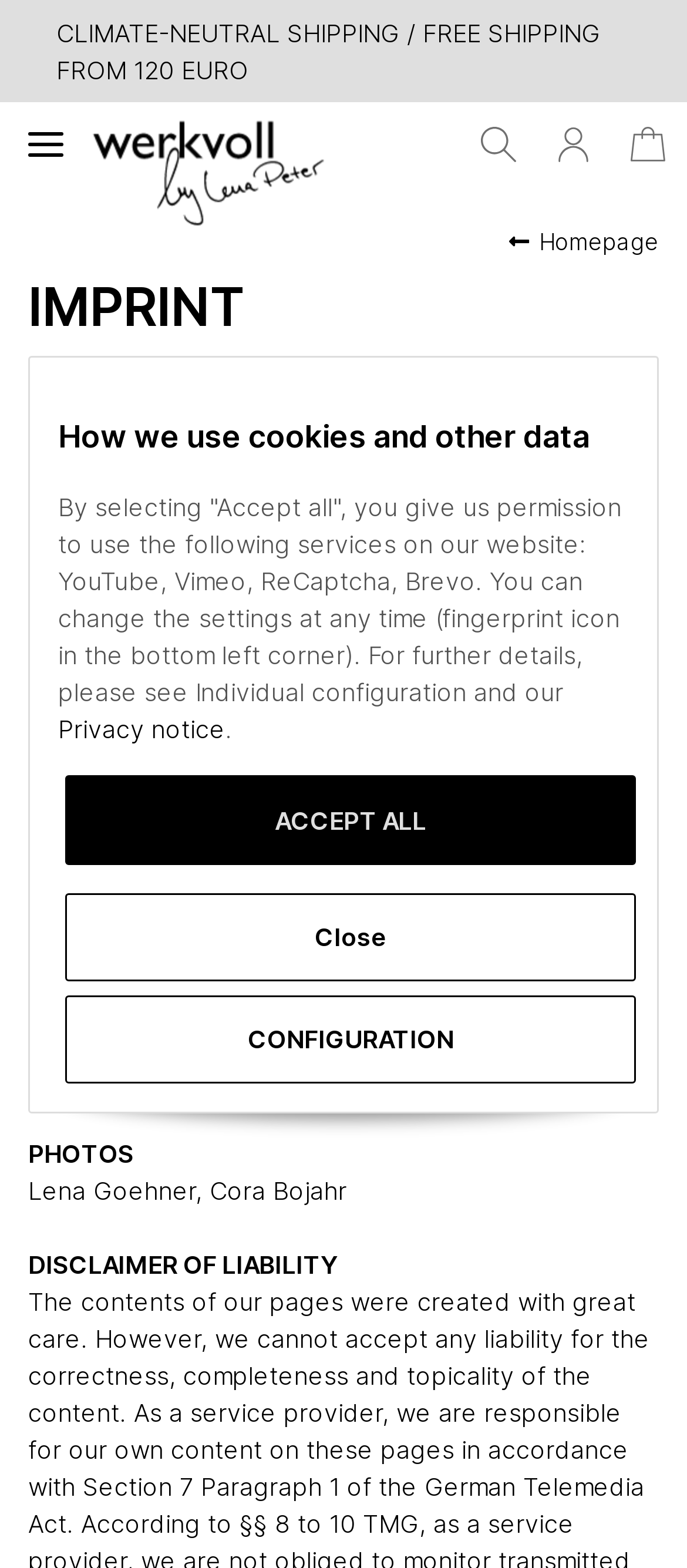What is the phone number of the shop?
Look at the image and respond with a one-word or short-phrase answer.

08177/7694047